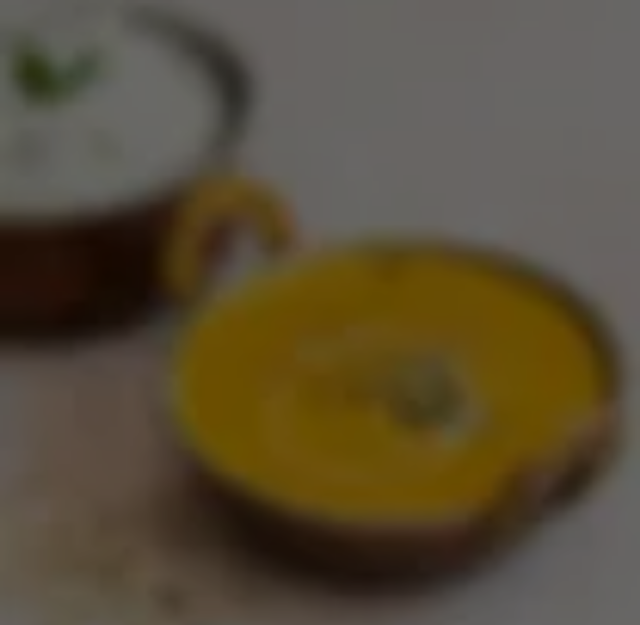What is the purpose of the raita in the meal?
Based on the image, provide your answer in one word or phrase.

To balance the spices